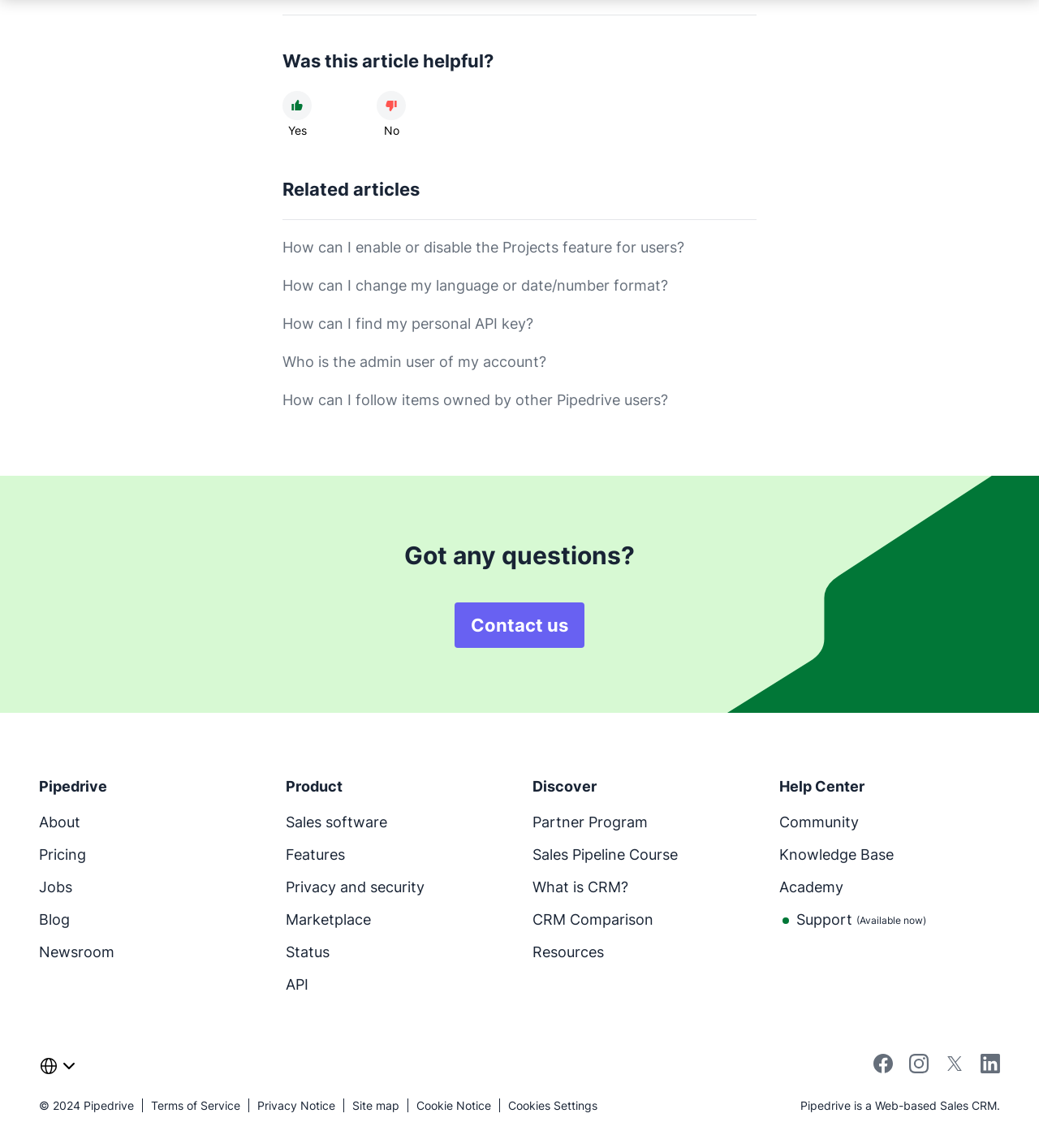What is the category of the 'Sales software' link?
Please describe in detail the information shown in the image to answer the question.

The 'Sales software' link is located under the 'Product' category, along with other links such as 'Features' and 'Marketplace', suggesting that it is a product-related link.